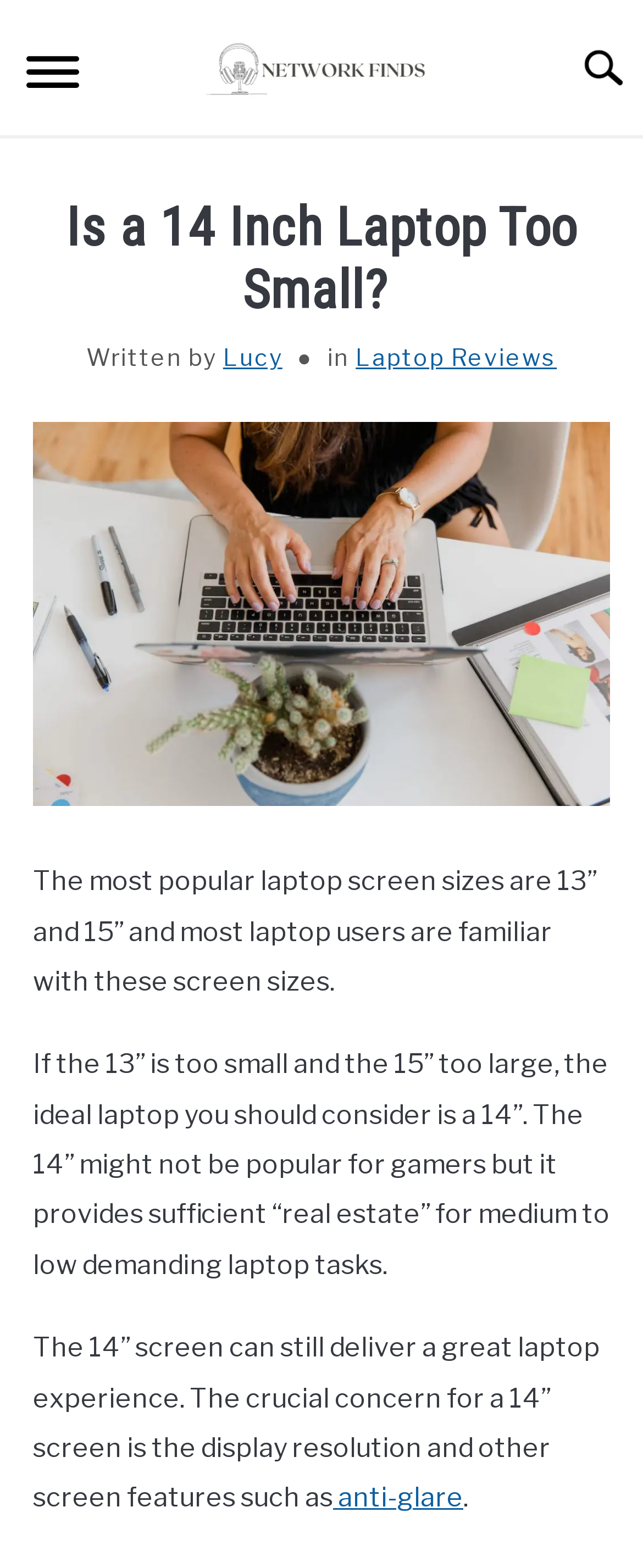What is the ideal laptop screen size for medium to low demanding tasks?
Kindly answer the question with as much detail as you can.

According to the webpage, if the 13'' is too small and the 15'' is too large, the ideal laptop screen size for medium to low demanding tasks is 14''. This is because the 14'' screen provides sufficient 'real estate' for such tasks.